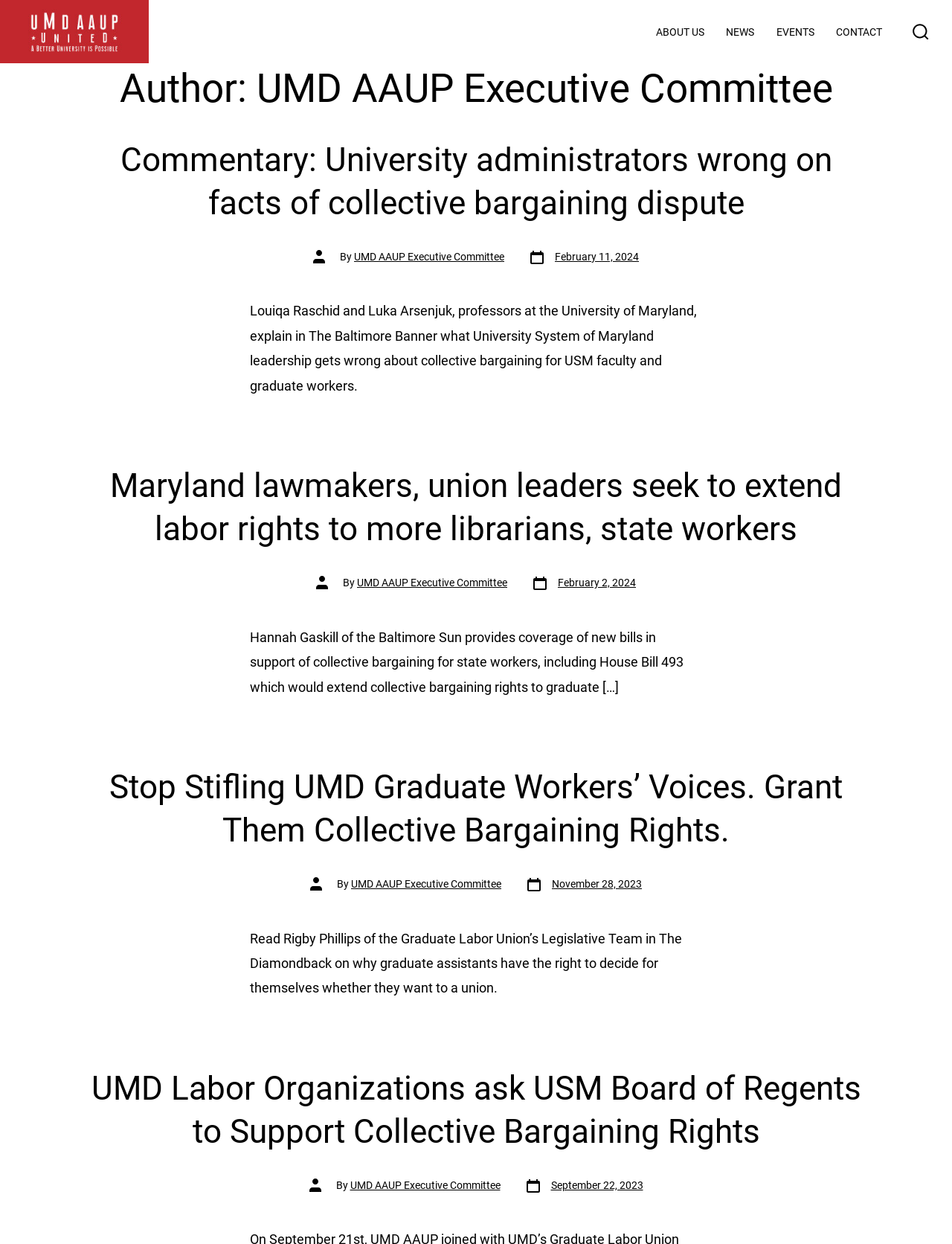Using the given description, provide the bounding box coordinates formatted as (top-left x, top-left y, bottom-right x, bottom-right y), with all values being floating point numbers between 0 and 1. Description: Search Toggle

[0.949, 0.012, 0.985, 0.039]